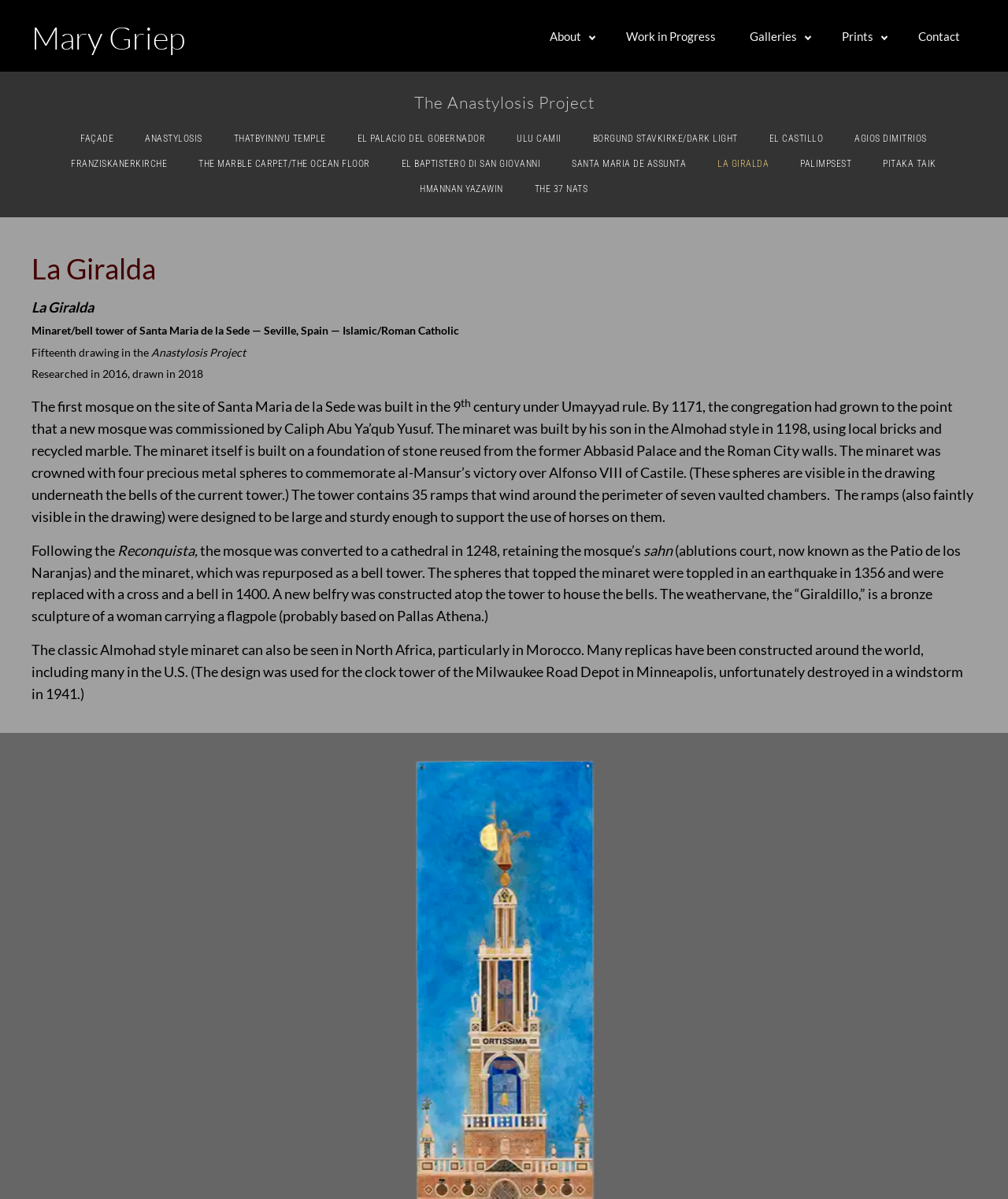Identify the bounding box coordinates for the region to click in order to carry out this instruction: "View the 'La Giralda' drawing details". Provide the coordinates using four float numbers between 0 and 1, formatted as [left, top, right, bottom].

[0.031, 0.208, 0.969, 0.241]